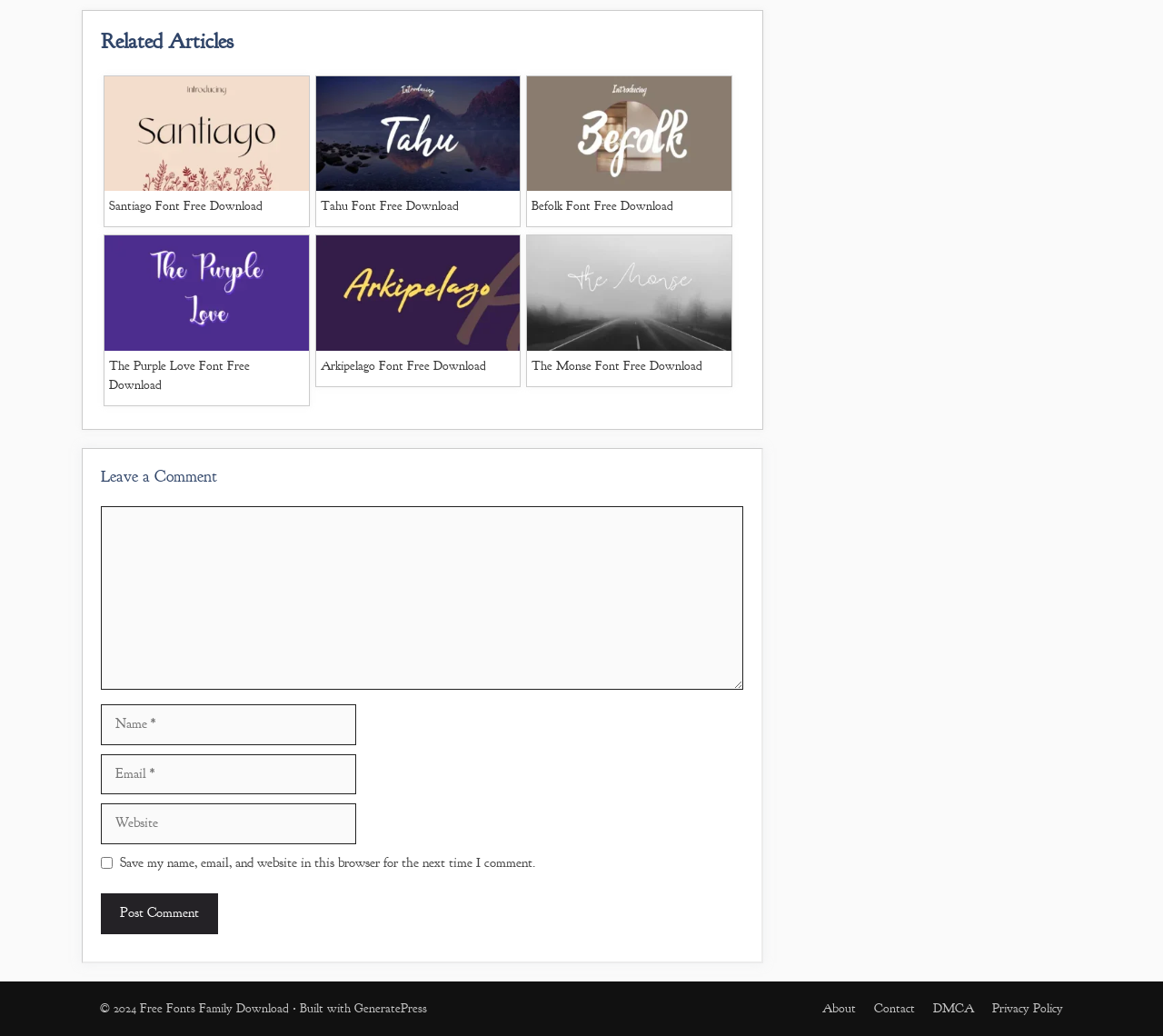Pinpoint the bounding box coordinates for the area that should be clicked to perform the following instruction: "Download The Purple Love Font".

[0.09, 0.339, 0.265, 0.386]